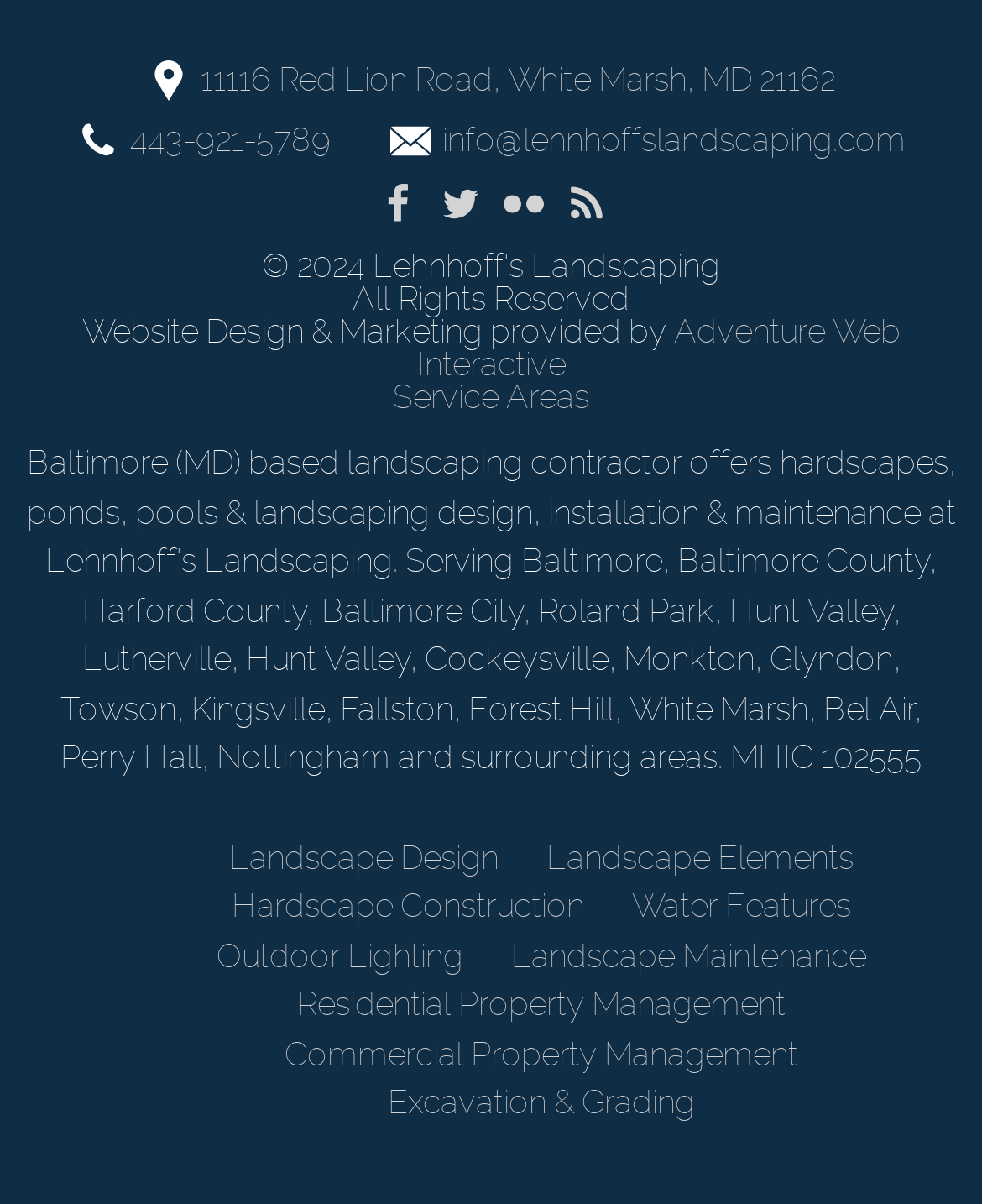What services does Lehnhoff's Landscaping offer?
Please give a detailed answer to the question using the information shown in the image.

The services can be found in the link elements at the bottom of the webpage, which include Landscape Design, Landscape Elements, Hardscape Construction, Water Features, Outdoor Lighting, Landscape Maintenance, Residential Property Management, Commercial Property Management, and Excavation & Grading.